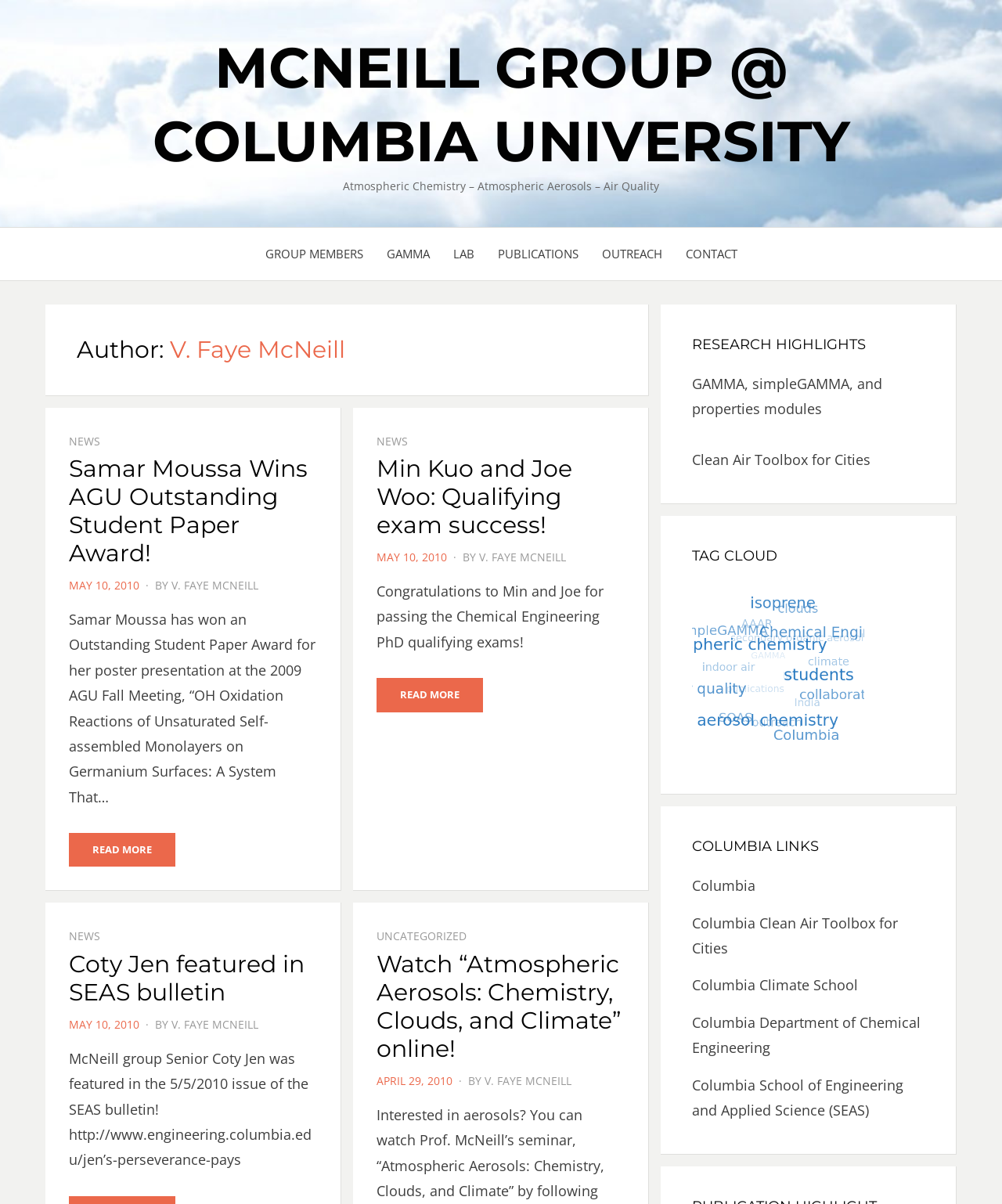Examine the image and give a thorough answer to the following question:
What is the research focus of the group?

The research focus of the group can be found in the heading 'Atmospheric Chemistry – Atmospheric Aerosols – Air Quality' below the group name.